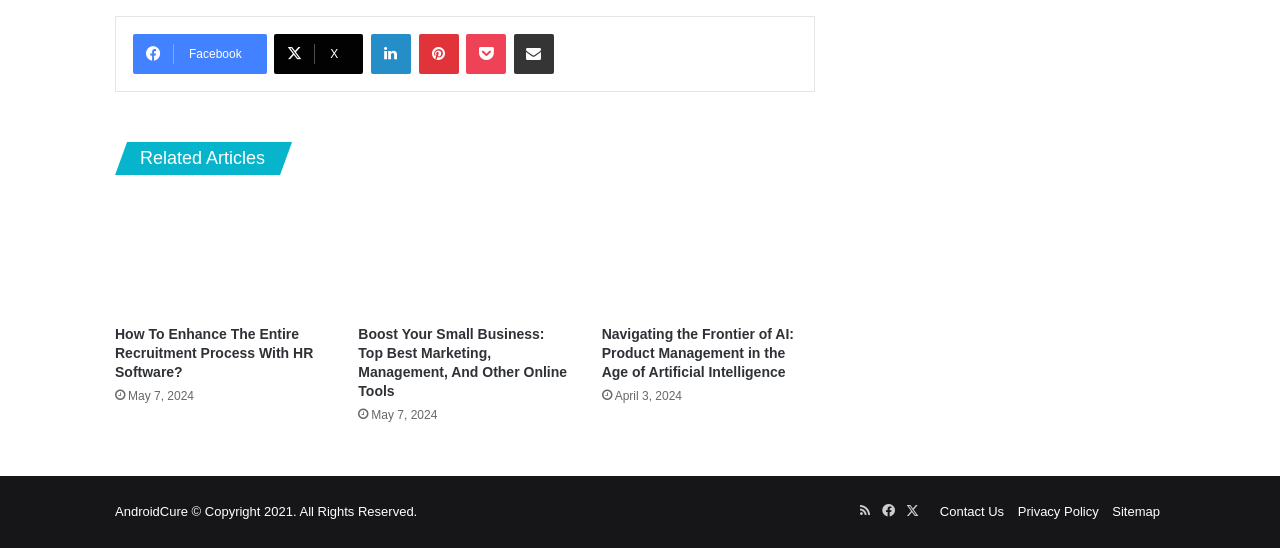What is the date of the article 'How To Enhance The Entire Recruitment Process With HR Software?'?
Give a comprehensive and detailed explanation for the question.

I found the date by looking at the StaticText element with the text 'May 7, 2024' which is located below the heading 'How To Enhance The Entire Recruitment Process With HR Software?'.